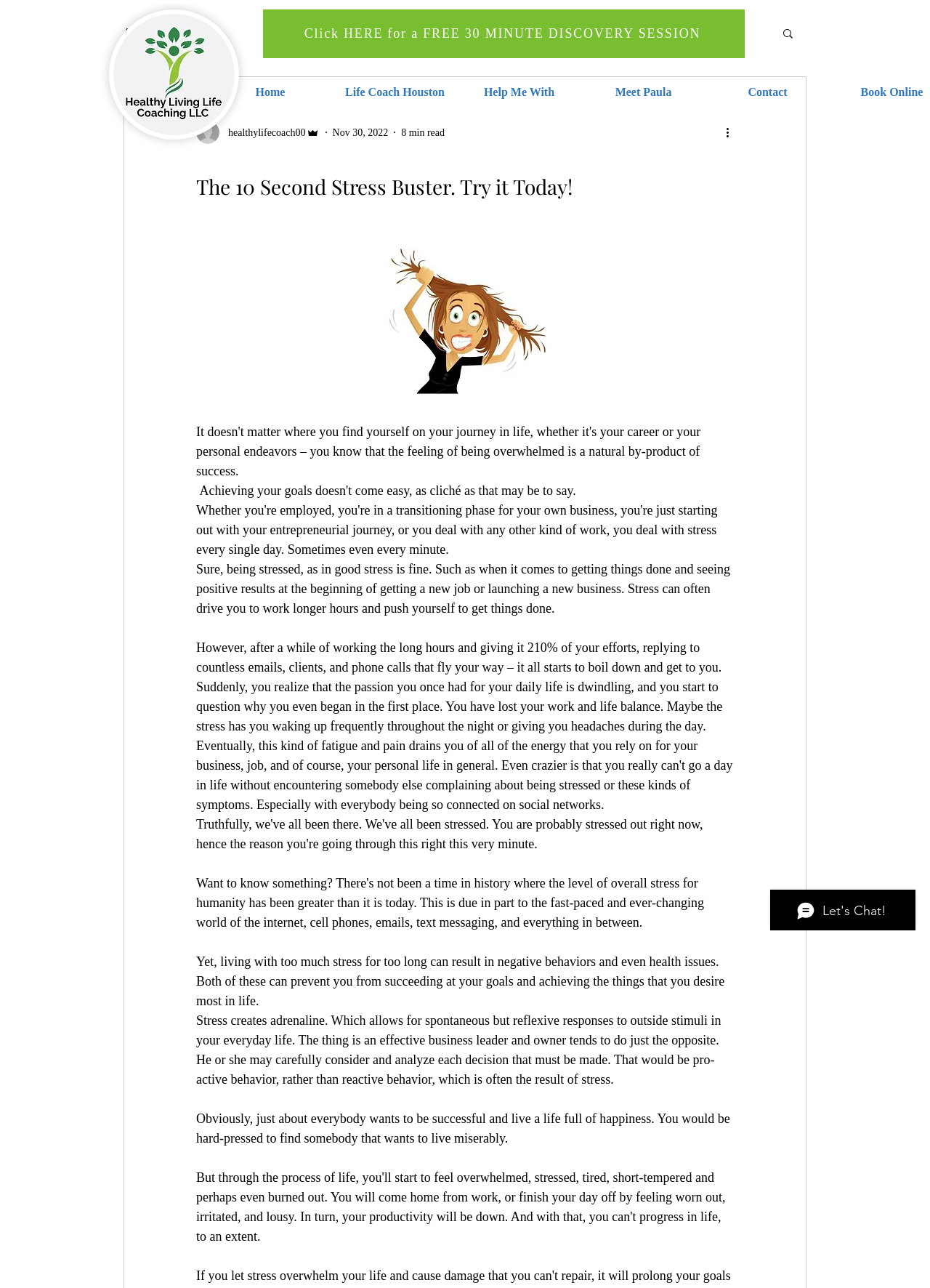Please determine the bounding box coordinates of the element to click on in order to accomplish the following task: "Read the article 'The 10 Second Stress Buster. Try it Today!'". Ensure the coordinates are four float numbers ranging from 0 to 1, i.e., [left, top, right, bottom].

[0.211, 0.127, 0.789, 0.157]